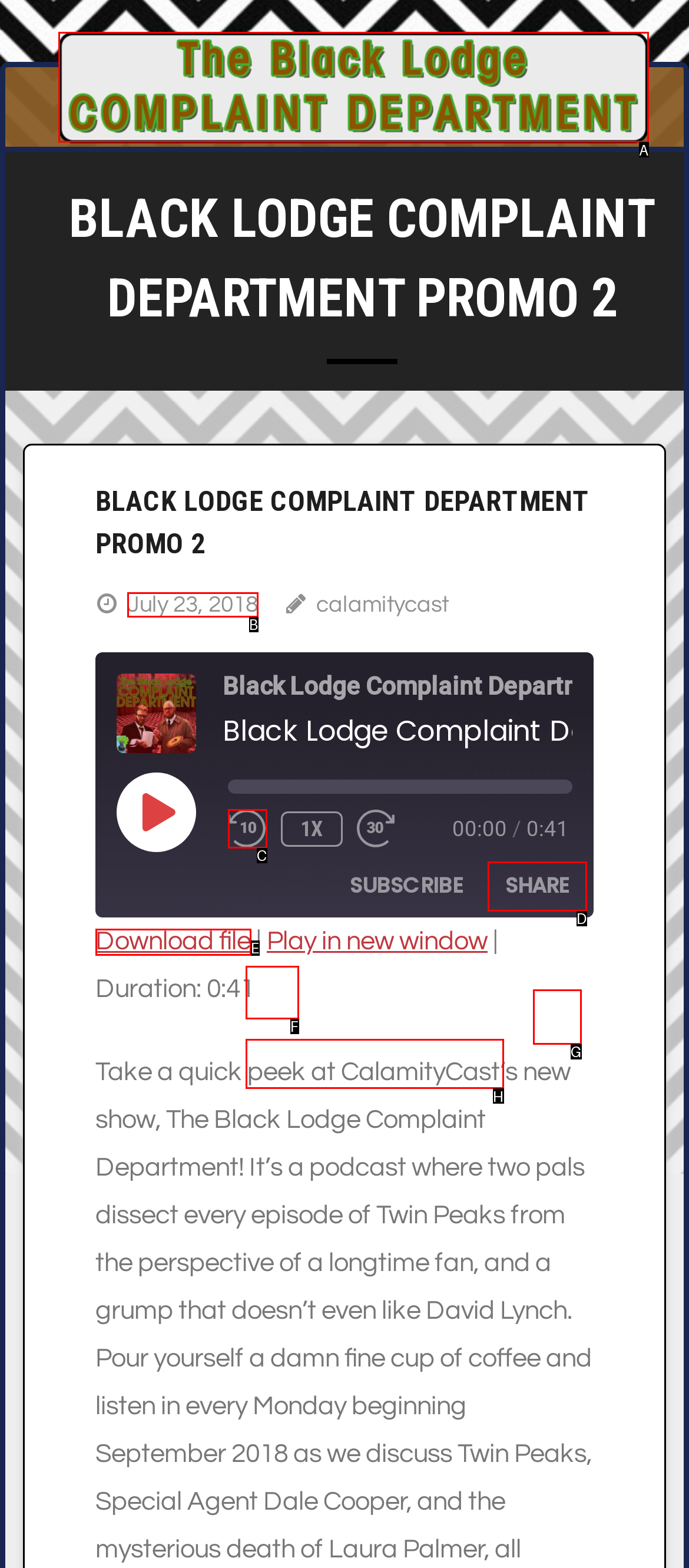Identify the letter of the UI element you need to select to accomplish the task: Click the 'Copy RSS Feed URL' button.
Respond with the option's letter from the given choices directly.

G